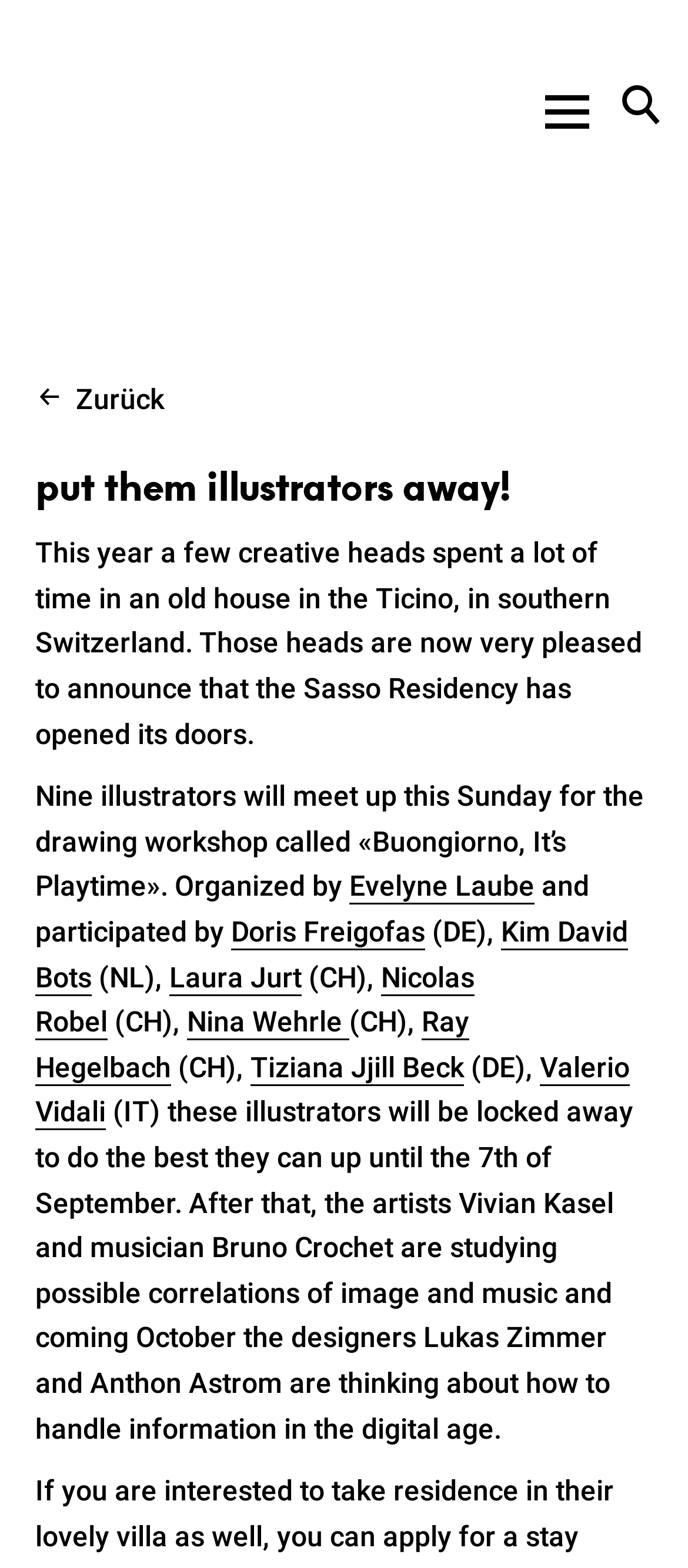Please identify the bounding box coordinates of the element on the webpage that should be clicked to follow this instruction: "go to the fifth link". The bounding box coordinates should be given as four float numbers between 0 and 1, formatted as [left, top, right, bottom].

None